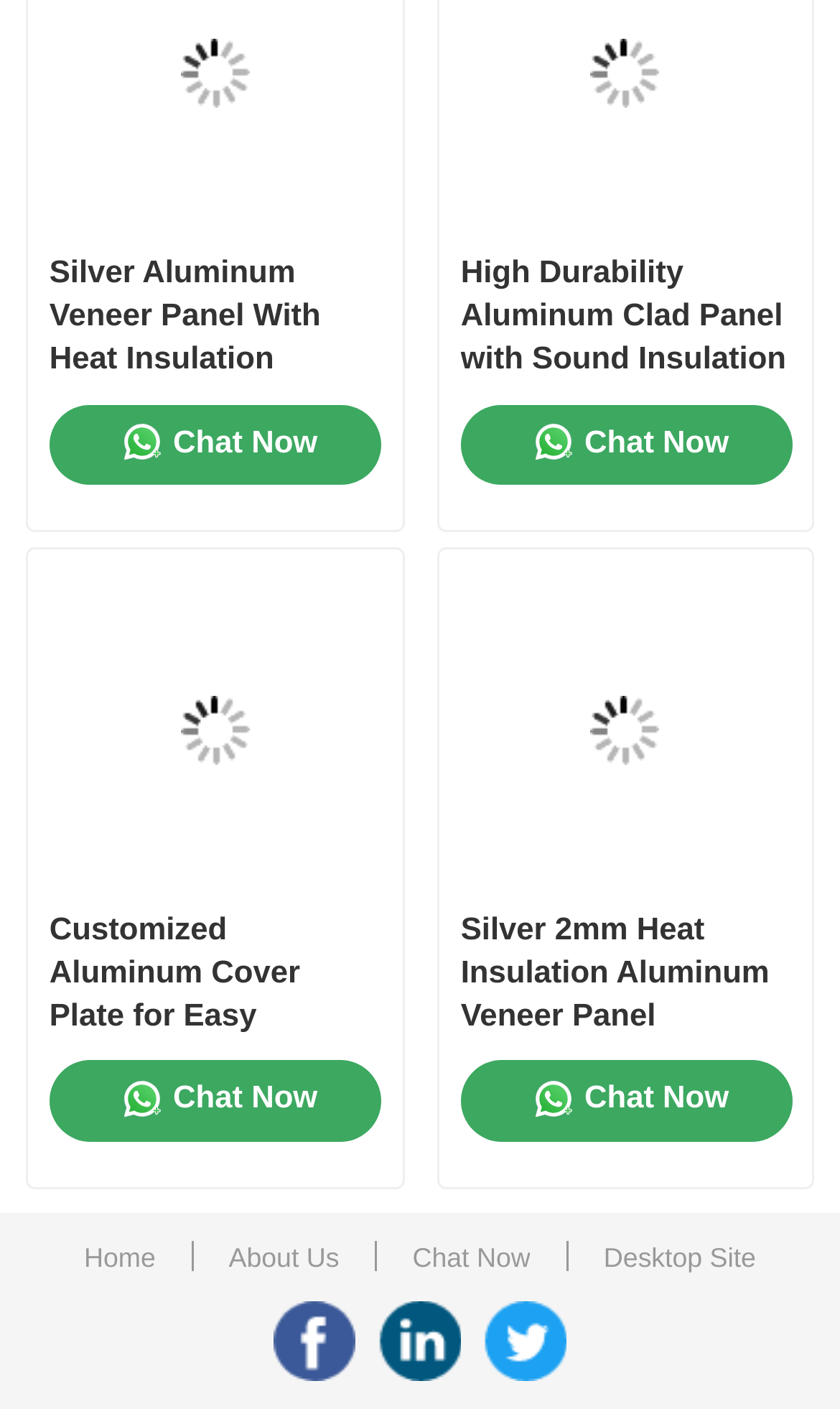Locate the bounding box coordinates of the clickable area needed to fulfill the instruction: "Go to the 'About Us' page".

[0.08, 0.198, 0.92, 0.283]